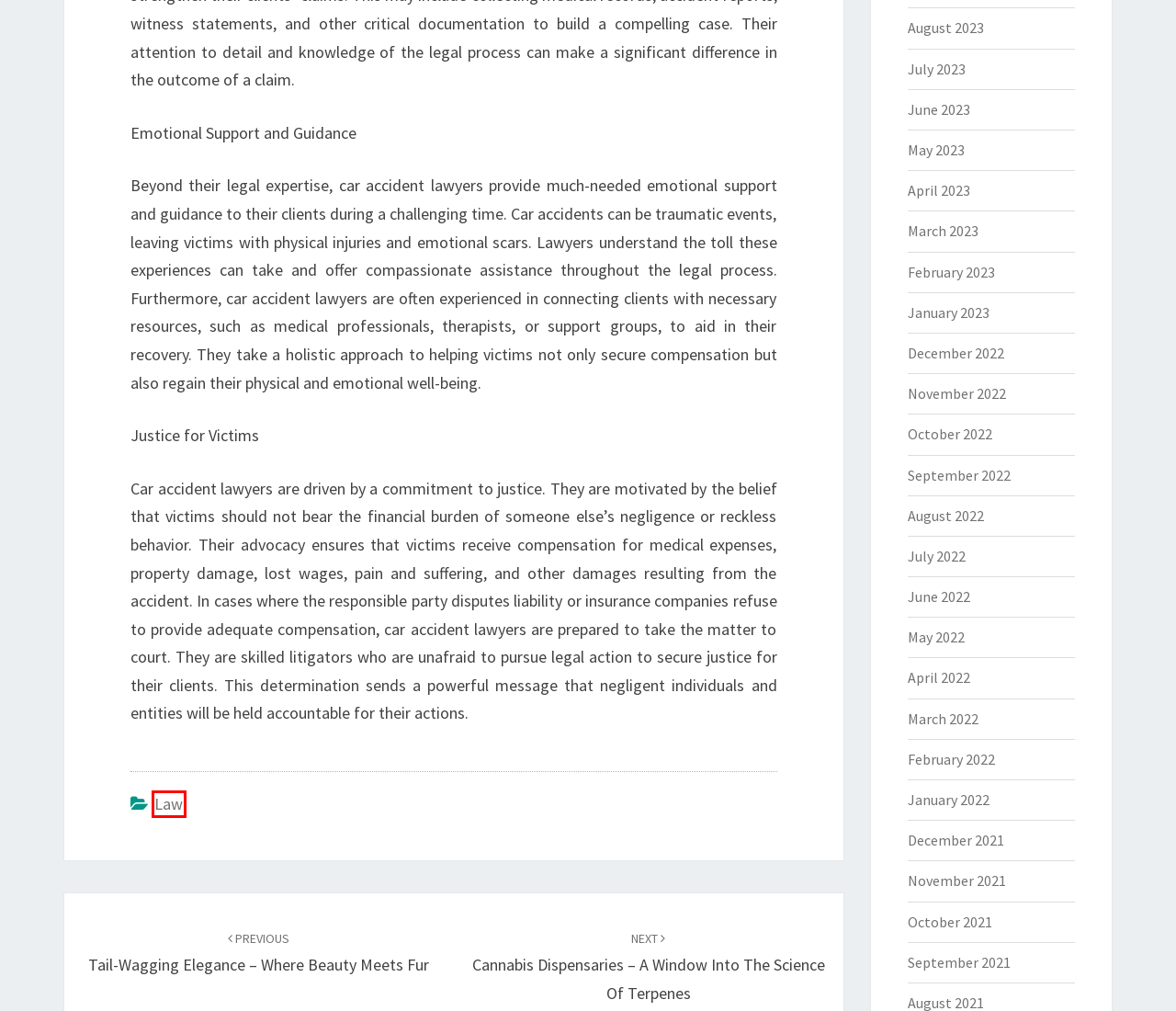Observe the screenshot of a webpage with a red bounding box highlighting an element. Choose the webpage description that accurately reflects the new page after the element within the bounding box is clicked. Here are the candidates:
A. June 2022 – Bodeus
B. January 2022 – Bodeus
C. Tail-Wagging Elegance – Where Beauty Meets Fur – Bodeus
D. April 2022 – Bodeus
E. May 2022 – Bodeus
F. May 2023 – Bodeus
G. Law – Bodeus
H. October 2021 – Bodeus

G